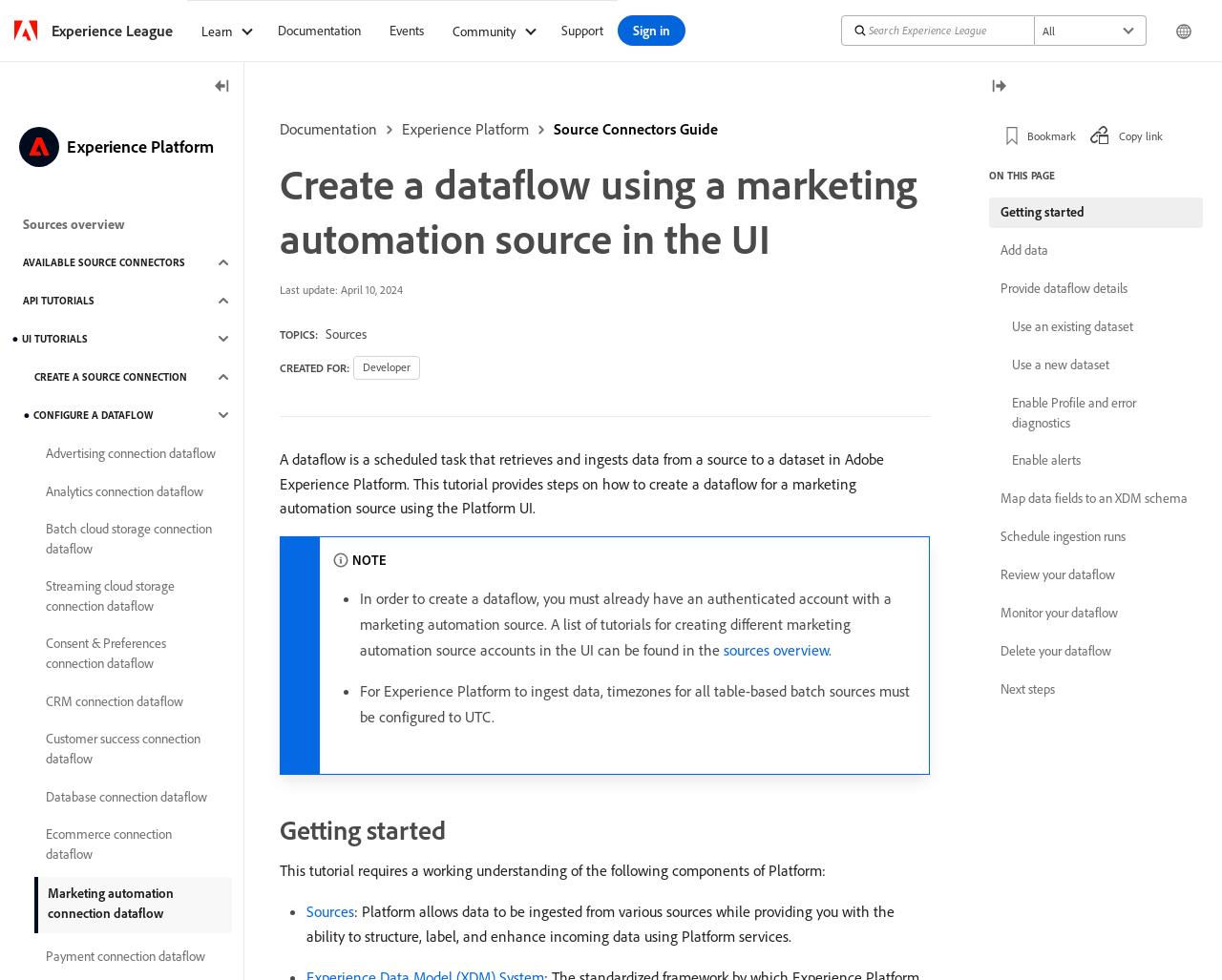Identify the bounding box coordinates for the element you need to click to achieve the following task: "Search for something". Provide the bounding box coordinates as four float numbers between 0 and 1, in the form [left, top, right, bottom].

[0.688, 0.016, 0.847, 0.047]